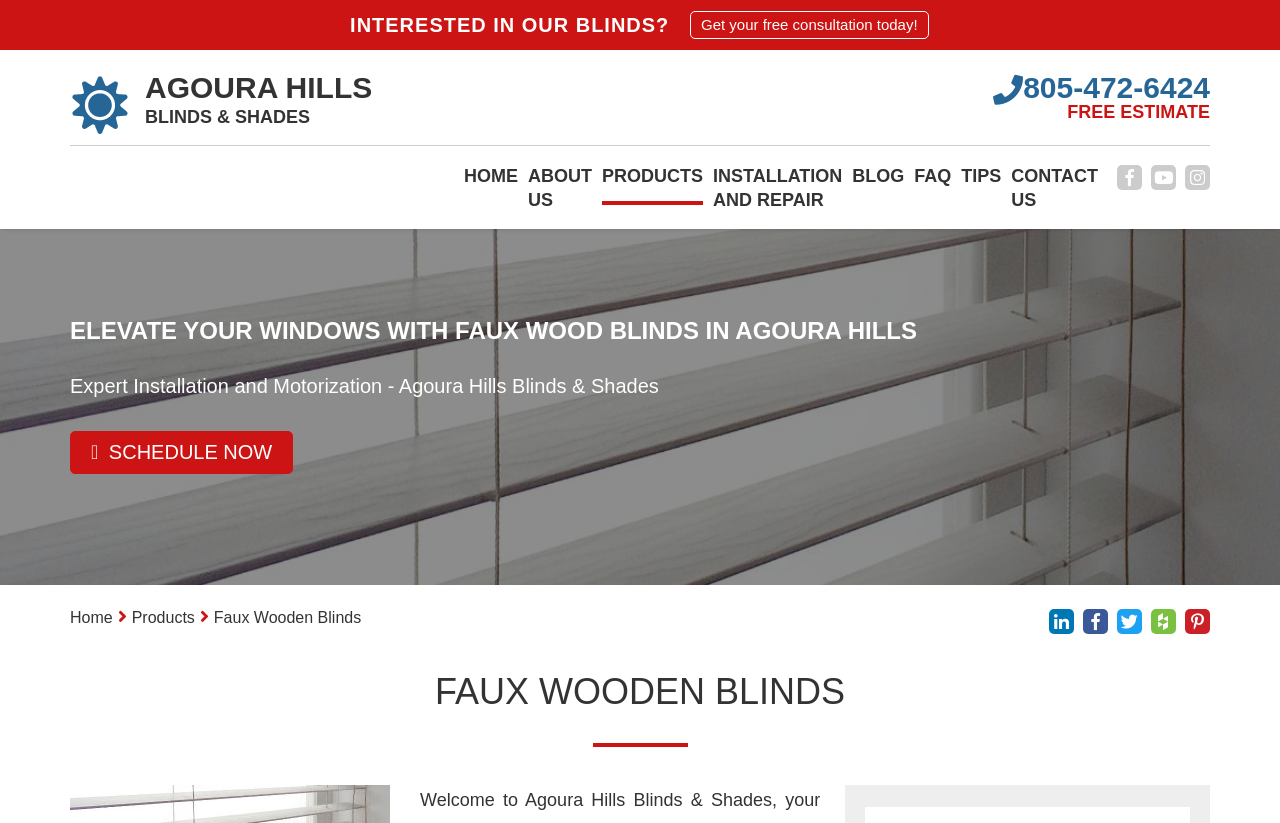Specify the bounding box coordinates of the element's region that should be clicked to achieve the following instruction: "Get a free consultation today!". The bounding box coordinates consist of four float numbers between 0 and 1, in the format [left, top, right, bottom].

[0.539, 0.013, 0.726, 0.047]